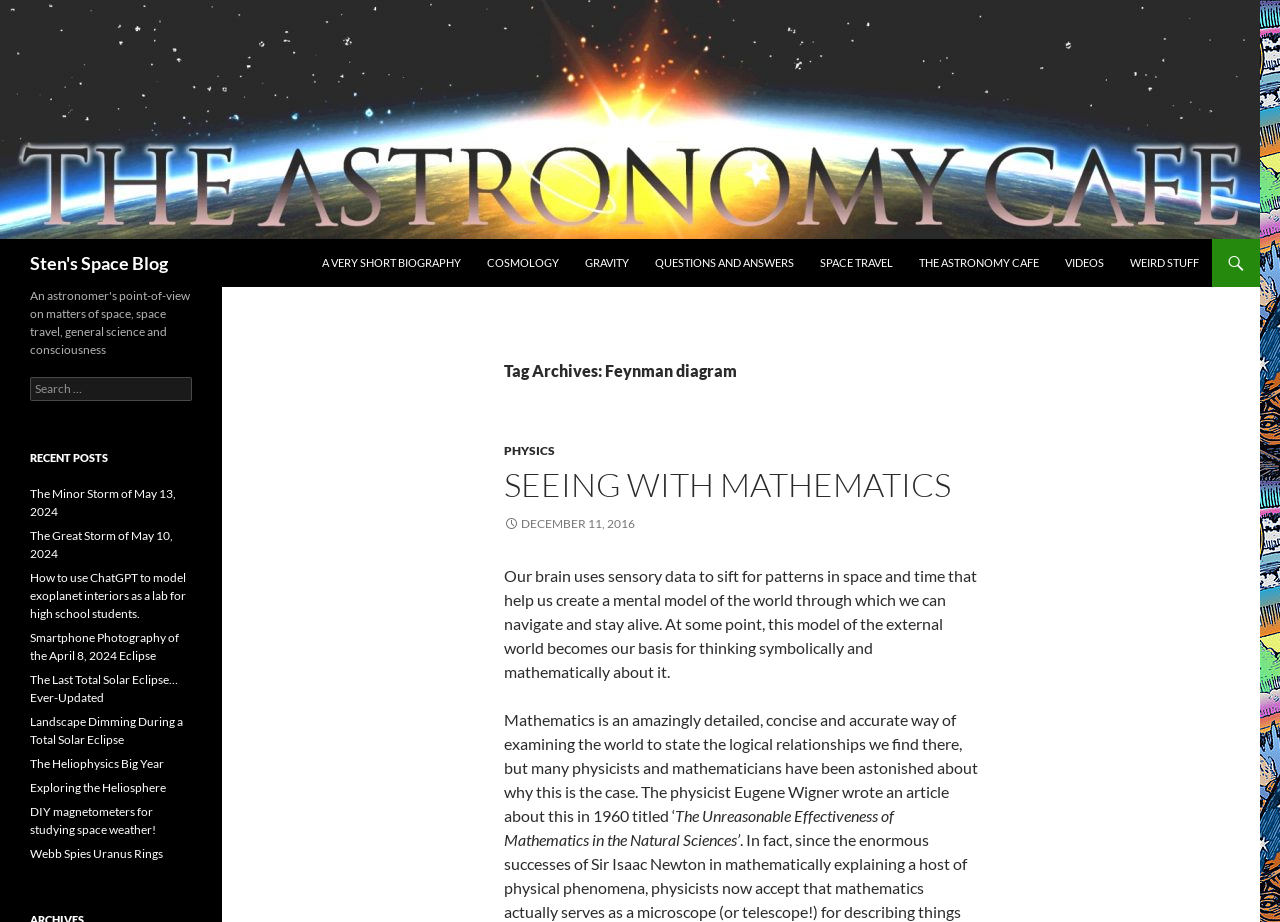What is the topic of the current post?
By examining the image, provide a one-word or phrase answer.

Feynman diagram